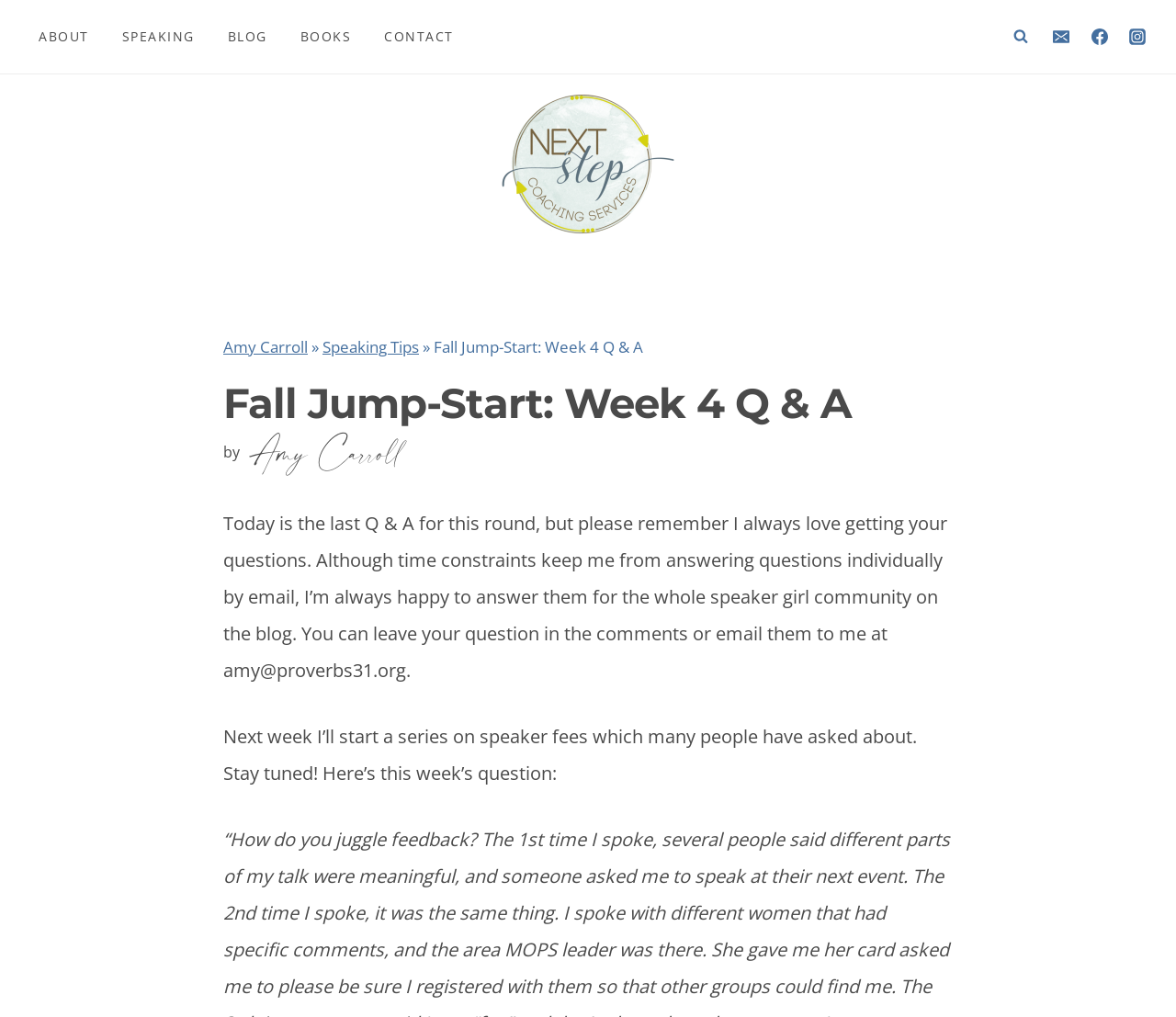Pinpoint the bounding box coordinates of the element that must be clicked to accomplish the following instruction: "search something". The coordinates should be in the format of four float numbers between 0 and 1, i.e., [left, top, right, bottom].

[0.856, 0.022, 0.881, 0.051]